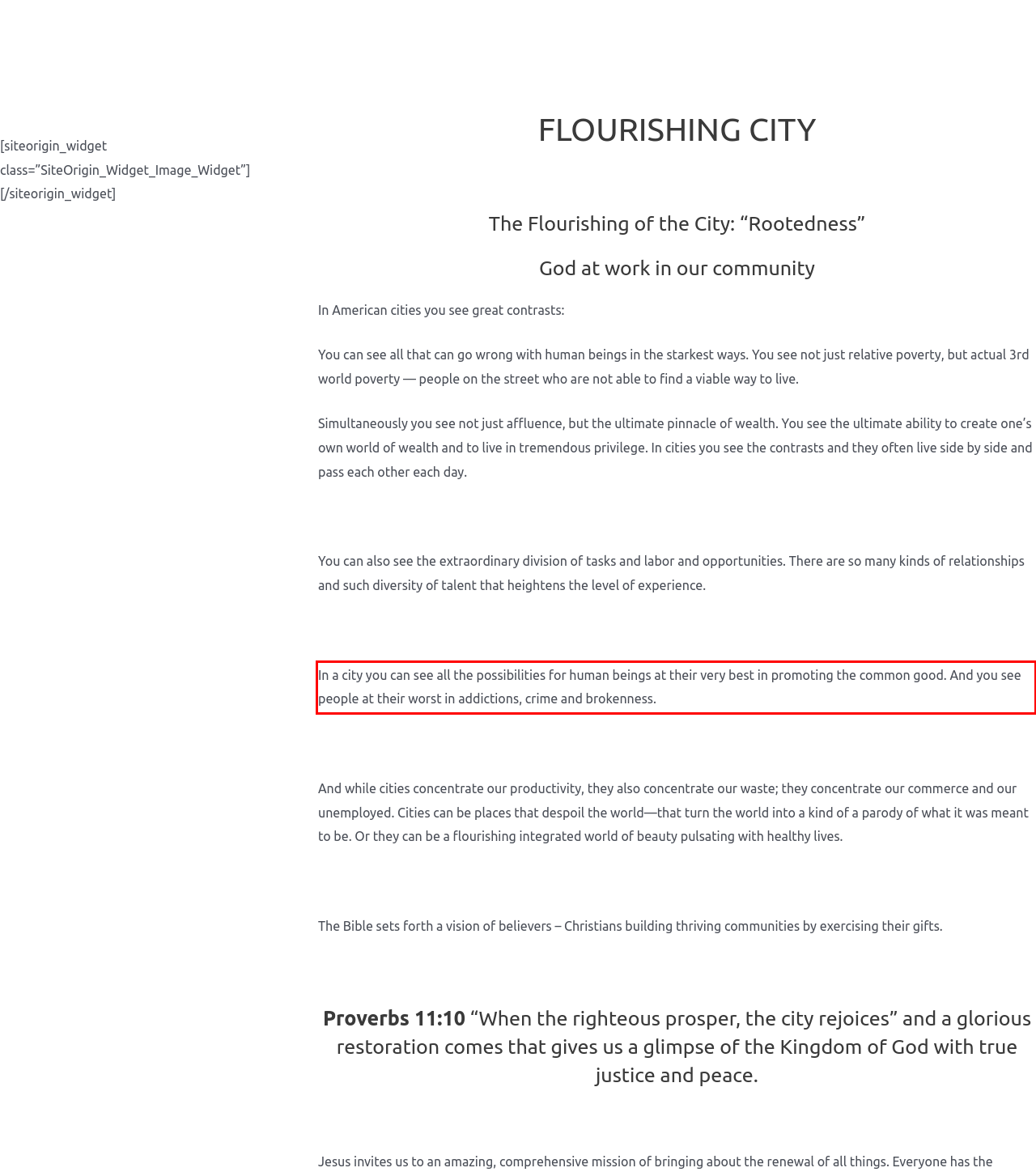Please perform OCR on the text content within the red bounding box that is highlighted in the provided webpage screenshot.

In a city you can see all the possibilities for human beings at their very best in promoting the common good. And you see people at their worst in addictions, crime and brokenness.